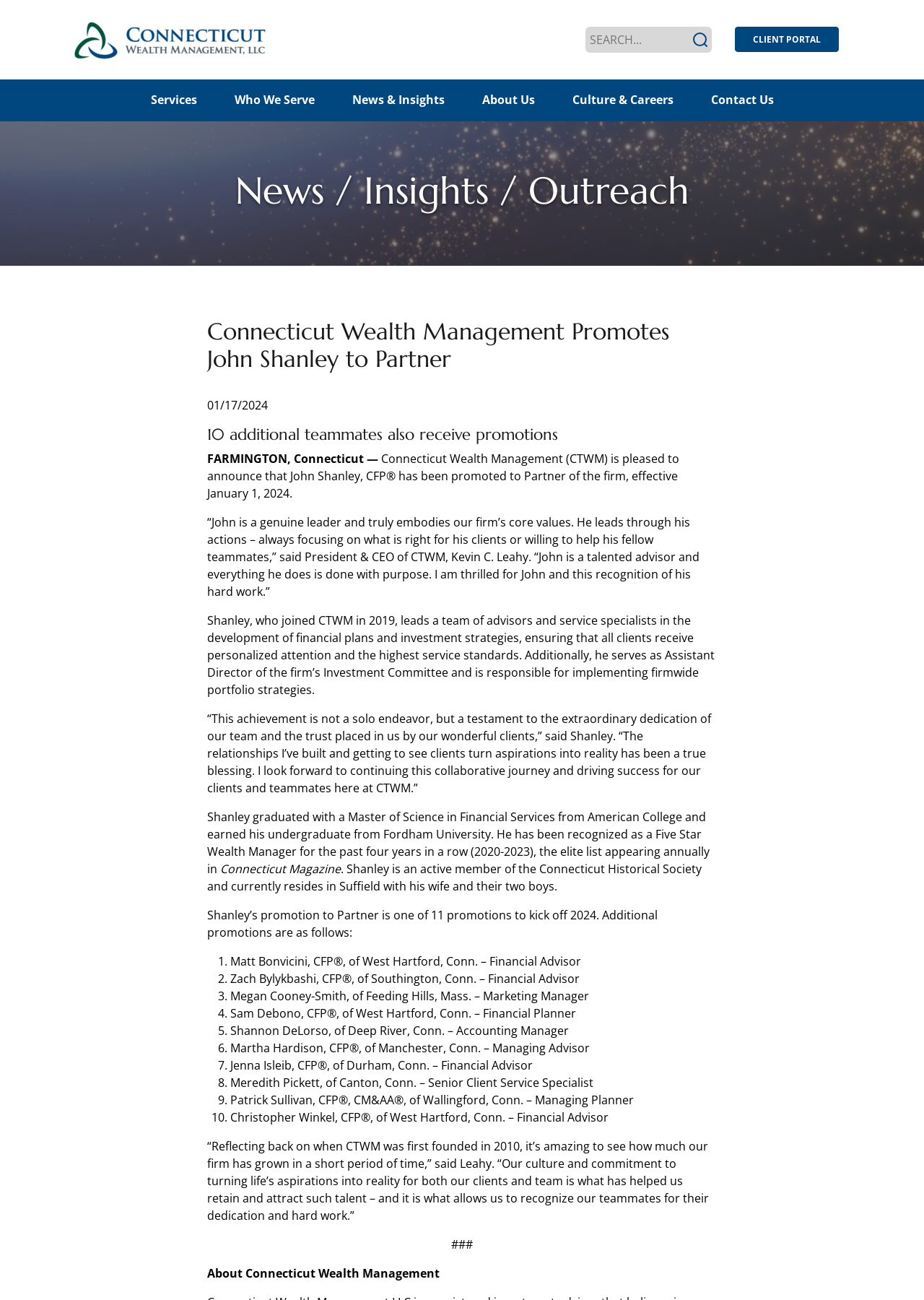What is the name of the person promoted to Partner?
Based on the visual, give a brief answer using one word or a short phrase.

John Shanley